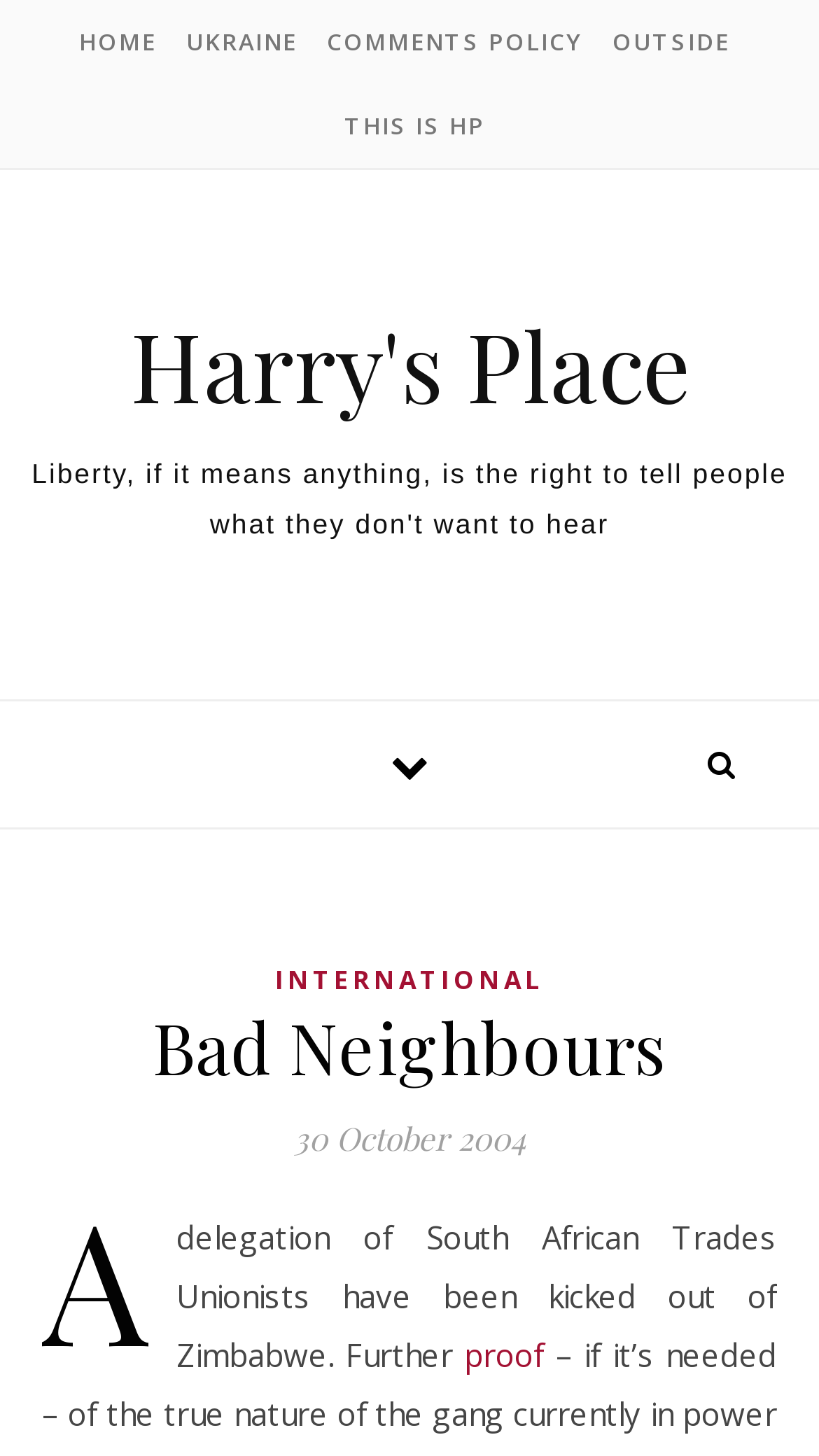Determine the bounding box coordinates for the region that must be clicked to execute the following instruction: "read about Ukraine".

[0.214, 0.0, 0.376, 0.058]